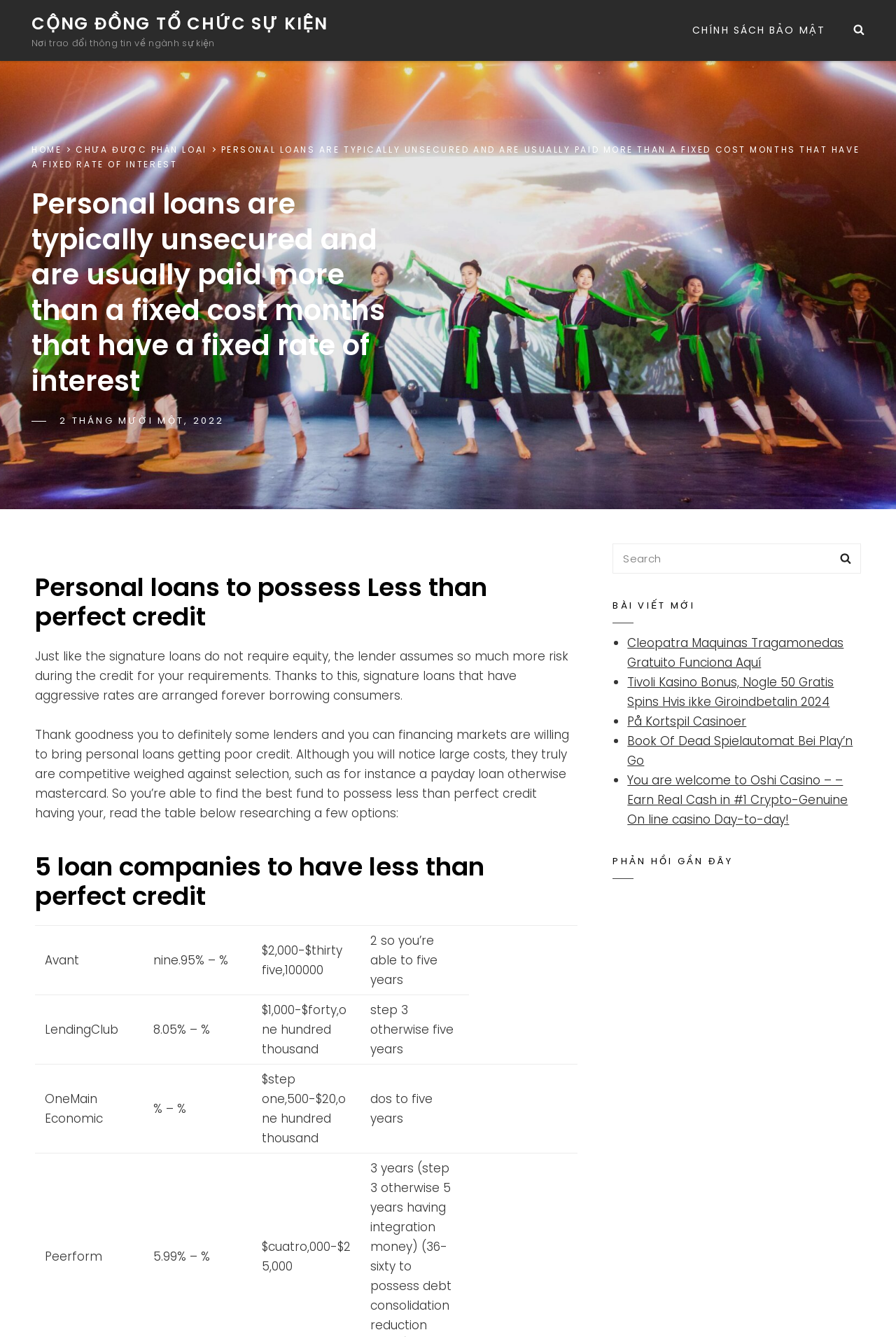Describe all the key features of the webpage in detail.

This webpage is about personal loans, specifically discussing unsecured loans with fixed interest rates. At the top, there is a navigation menu with links to "CHÍNH SÁCH BẢO MẬT" (Privacy Policy) and a search button. Below the navigation menu, there is a heading that repeats the title of the webpage.

On the left side, there are links to "HOME" and "CHƯA ĐƯỢC PHÂN LOẠI" (Uncategorized). Below these links, there is a static text block that summarizes the main topic of personal loans. 

The main content of the webpage is divided into sections. The first section discusses the risks associated with personal loans for people with poor credit. It explains that lenders assume more risk when providing unsecured loans, resulting in higher interest rates. However, some lenders are willing to offer personal loans to individuals with poor credit, albeit with higher costs.

The next section compares five loan companies that offer personal loans to individuals with poor credit. The comparison table includes information about the interest rates, loan amounts, and repayment terms for each company.

On the right side of the webpage, there is a complementary section that contains a search bar with a heading "Search for:". Below the search bar, there is a heading "BÀI VIẾT MỚI" (New Posts) followed by a list of links to various articles, including ones about casinos and slot machines.

At the bottom of the webpage, there is a section with a heading "PHẢN HỒI GẦN ĐÂY" (Recent Comments). However, there are no comments displayed in this section.